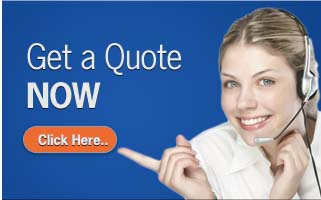What is the purpose of the orange button?
Answer the question with a detailed explanation, including all necessary information.

The bright orange button labeled 'Click Here..' is designed to encourage users to take action and obtain a quote for services, likely related to insurance or brokerage offerings, by creating a sense of urgency and immediacy.